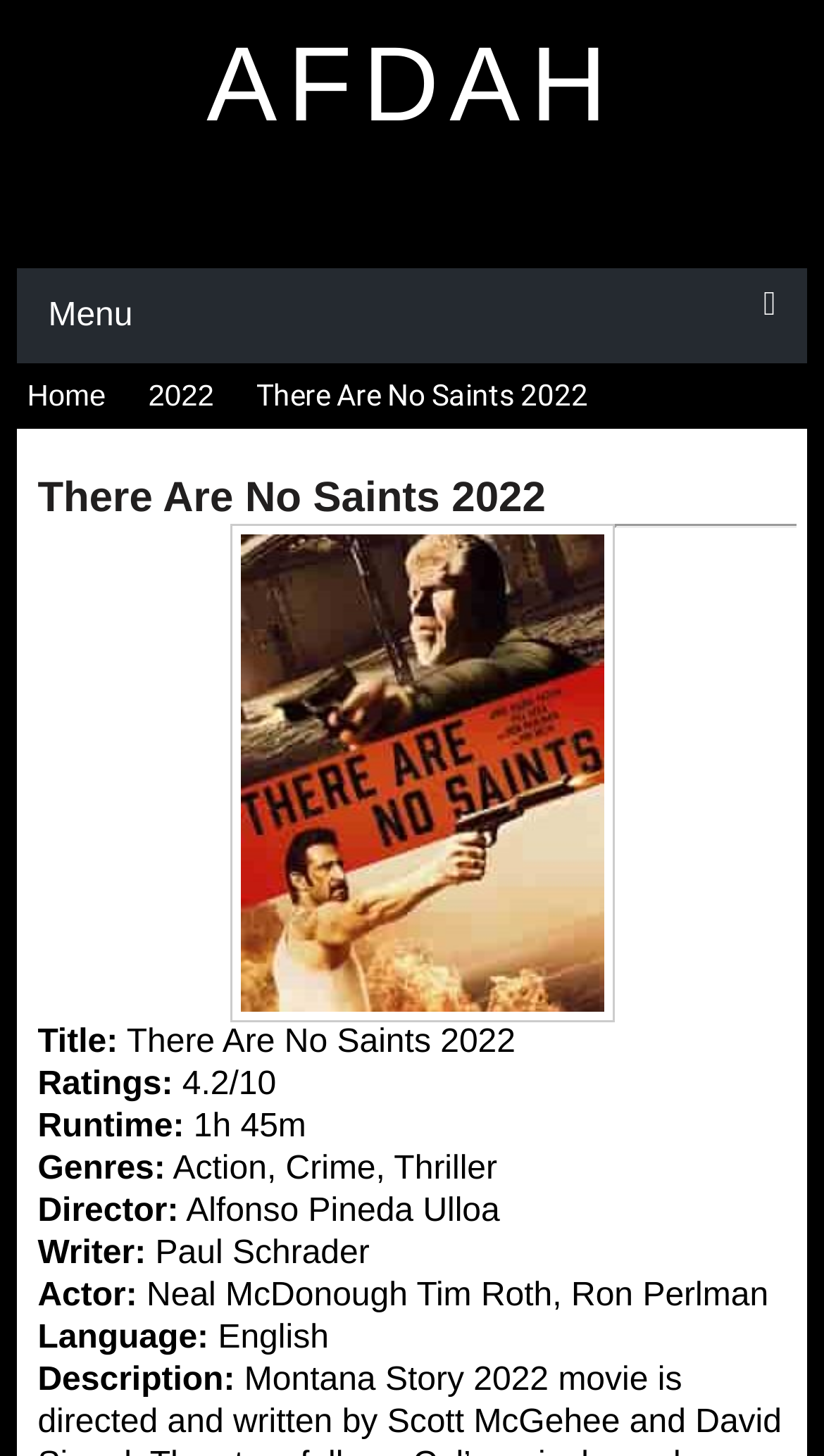Please provide a brief answer to the following inquiry using a single word or phrase:
What is the runtime of the movie?

1h 45m